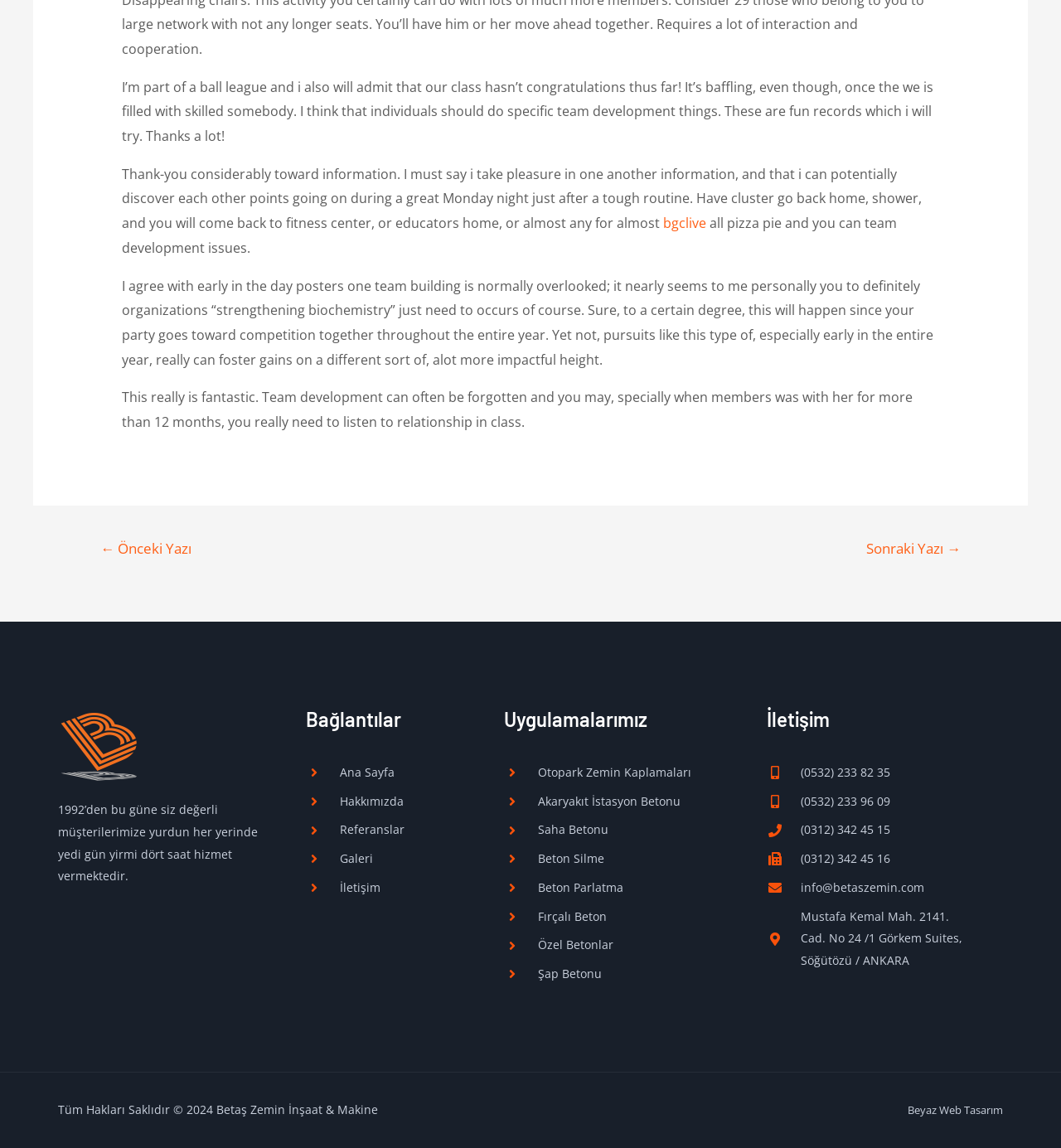What is the name of the company mentioned on the webpage?
Using the image, give a concise answer in the form of a single word or short phrase.

Betaş Zemin İnşaat